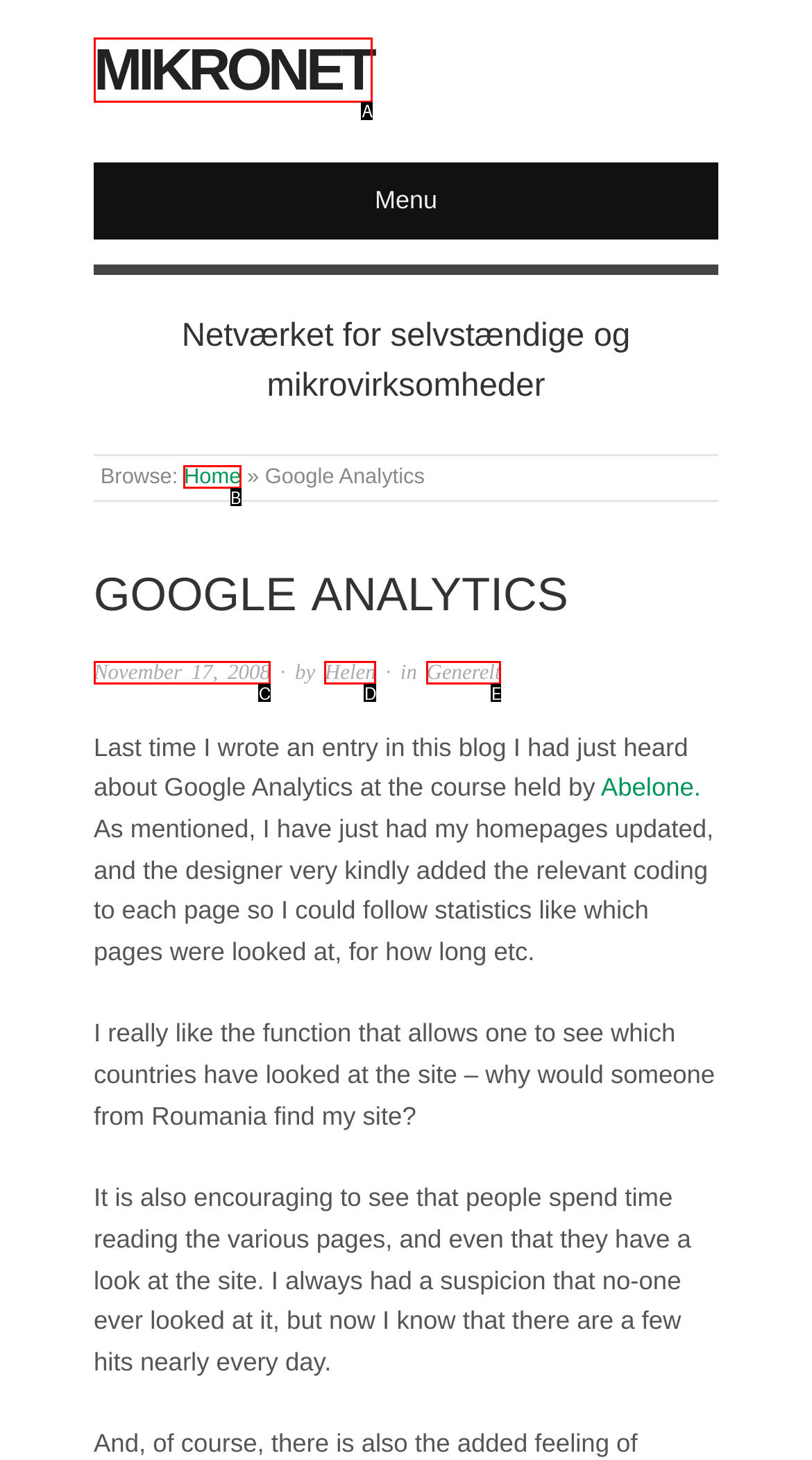Identify the UI element described as: November 17, 2008
Answer with the option's letter directly.

C